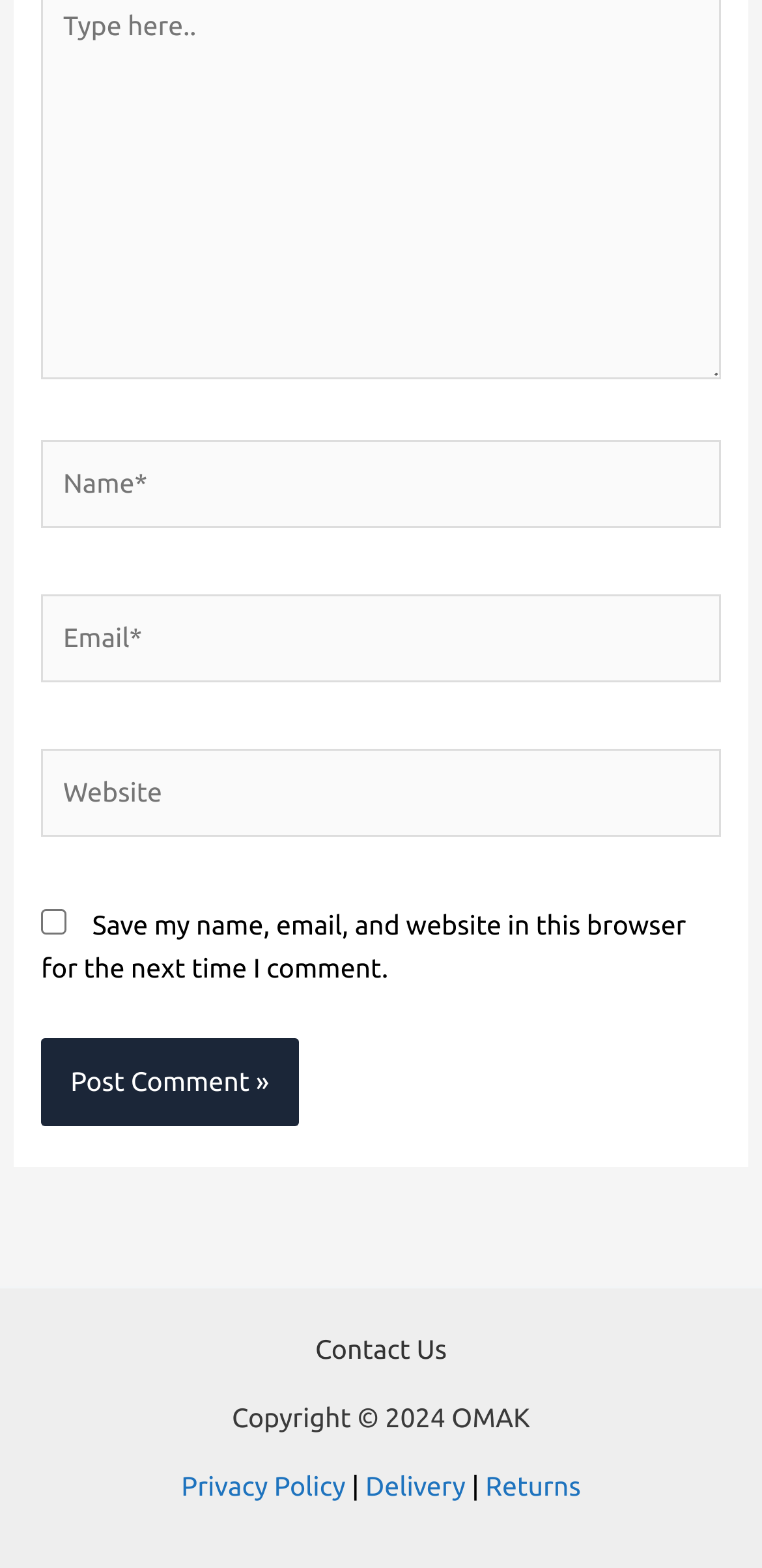Refer to the screenshot and give an in-depth answer to this question: How many links are in the footer?

The footer section of the webpage contains four links: 'Contact Us', 'Privacy Policy', 'Delivery', and 'Returns'. These links are arranged horizontally and are separated by vertical bars.